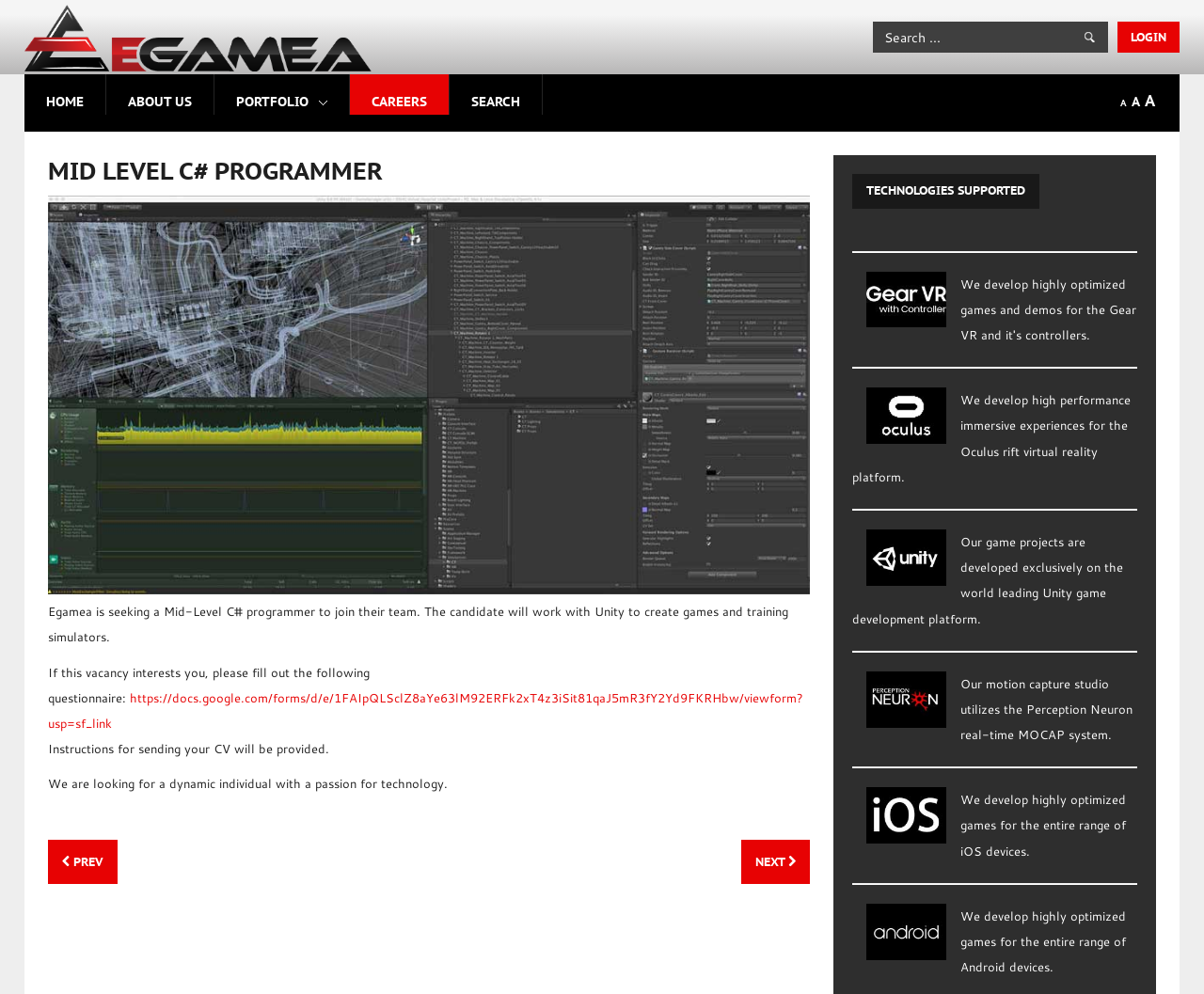Determine the bounding box coordinates of the area to click in order to meet this instruction: "Leave a comment on Mazda 5 – My first impressions".

None